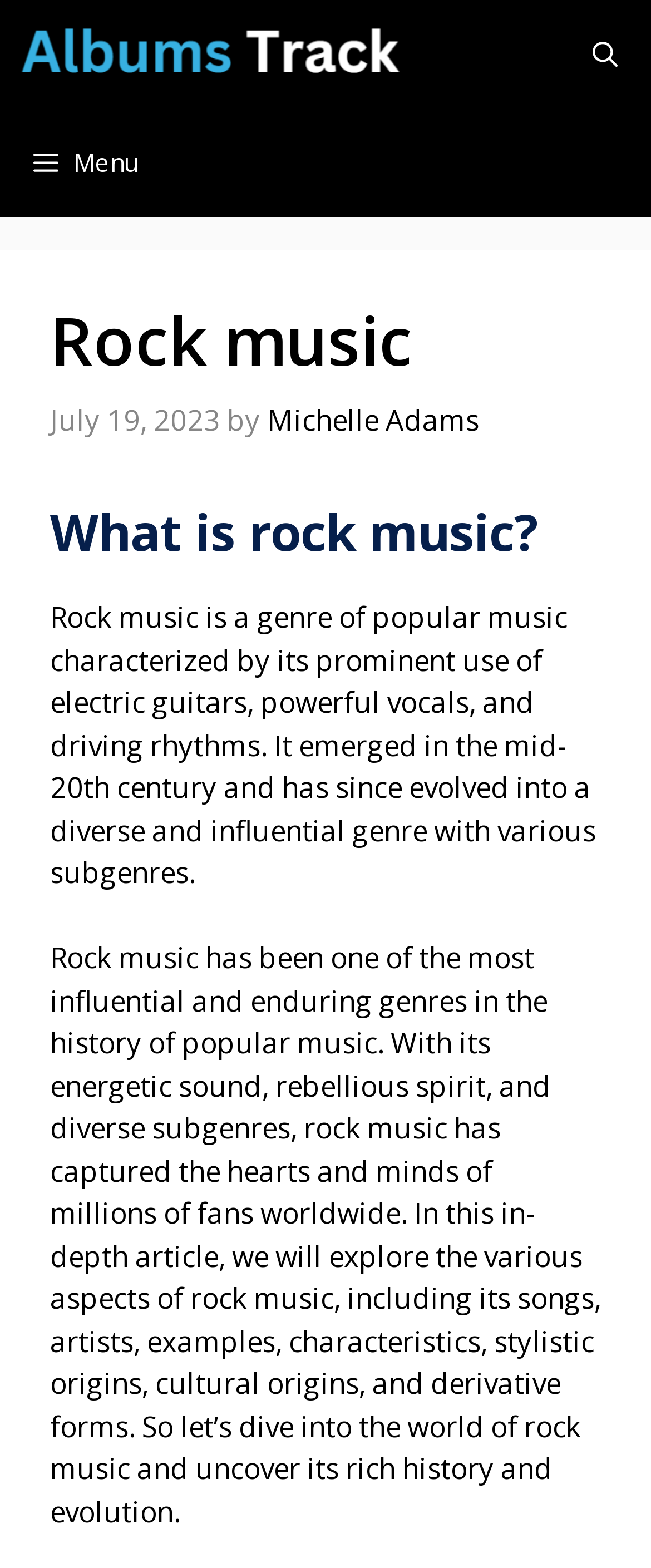What is the focus of the article about rock music?
Using the information presented in the image, please offer a detailed response to the question.

Based on the webpage content, the article aims to explore the various aspects of rock music, including its songs, artists, examples, characteristics, stylistic origins, cultural origins, and derivative forms, as mentioned in the third paragraph of the webpage.